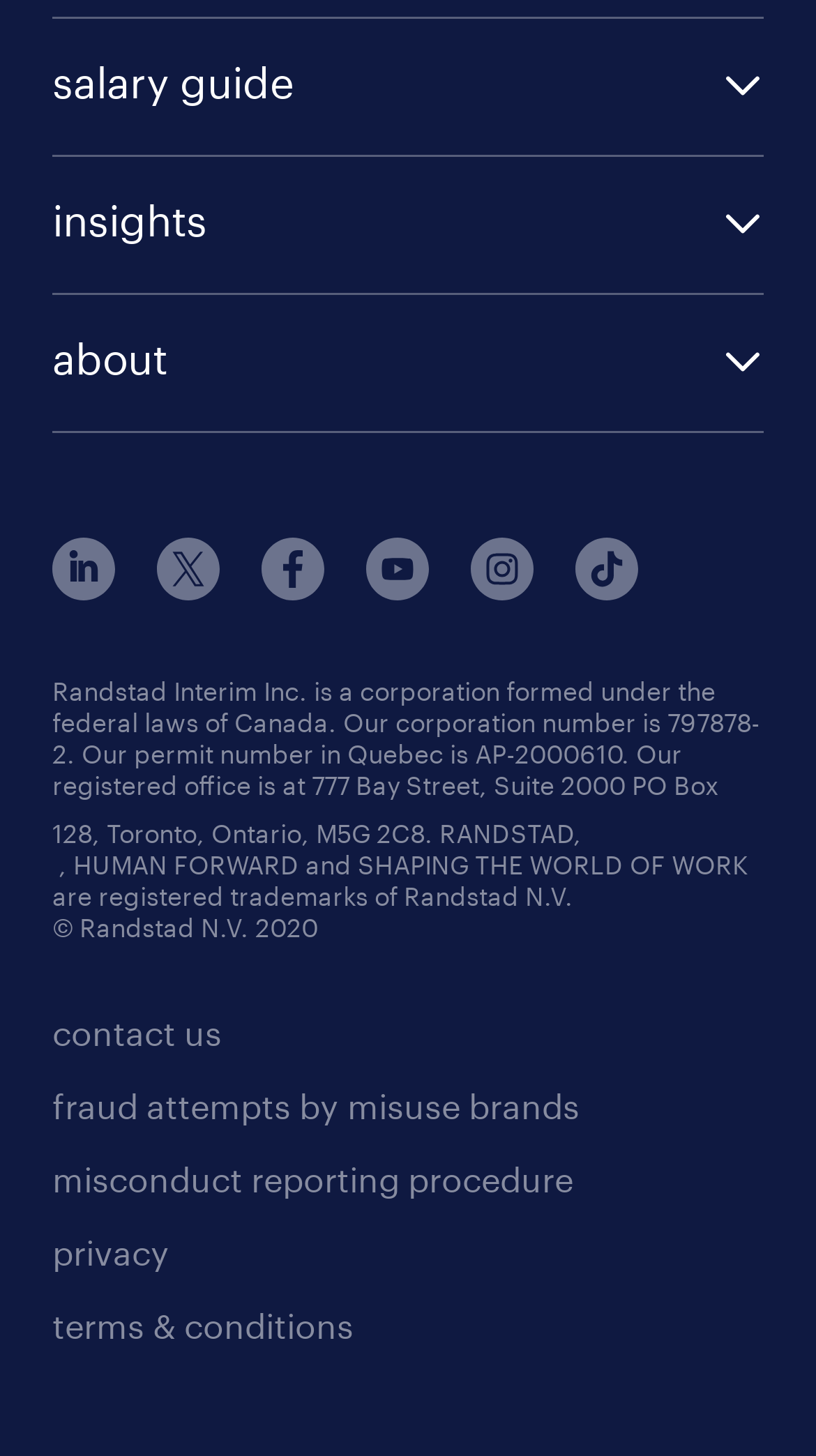Answer the following inquiry with a single word or phrase:
What is the company name mentioned on the webpage?

Randstad Interim Inc.